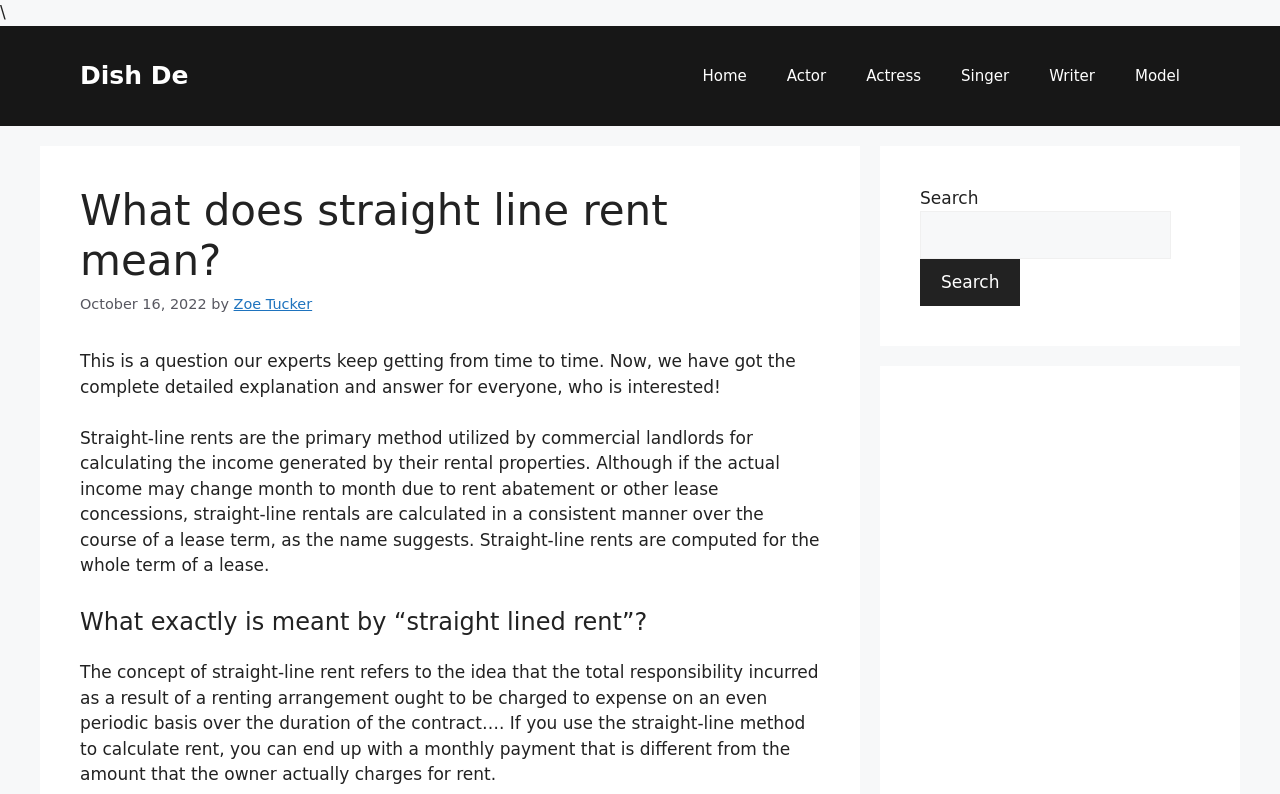Determine the bounding box coordinates of the element that should be clicked to execute the following command: "Read the article by Zoe Tucker".

[0.182, 0.372, 0.244, 0.392]